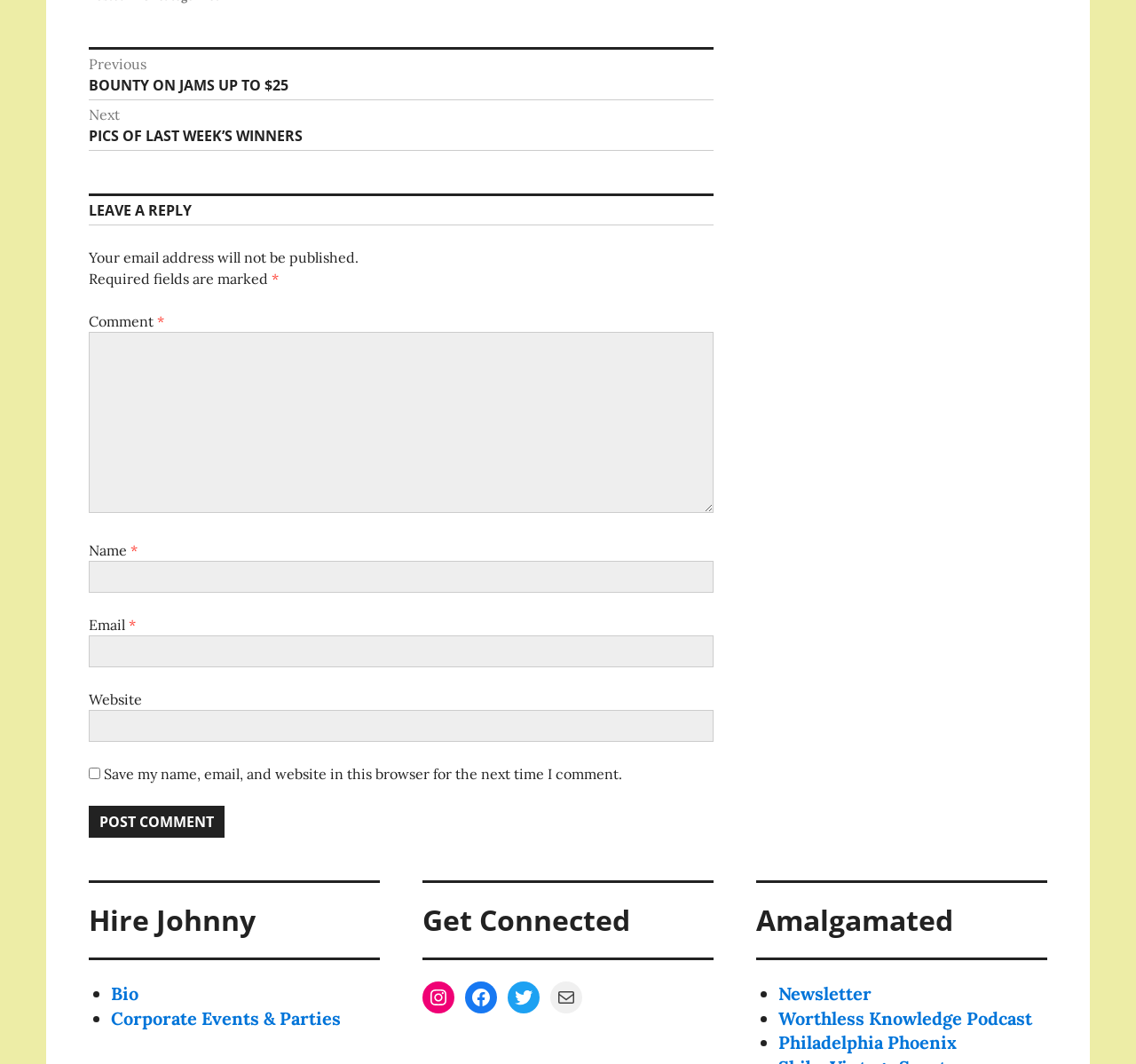Please find and report the bounding box coordinates of the element to click in order to perform the following action: "Follow on Instagram". The coordinates should be expressed as four float numbers between 0 and 1, in the format [left, top, right, bottom].

[0.372, 0.923, 0.4, 0.953]